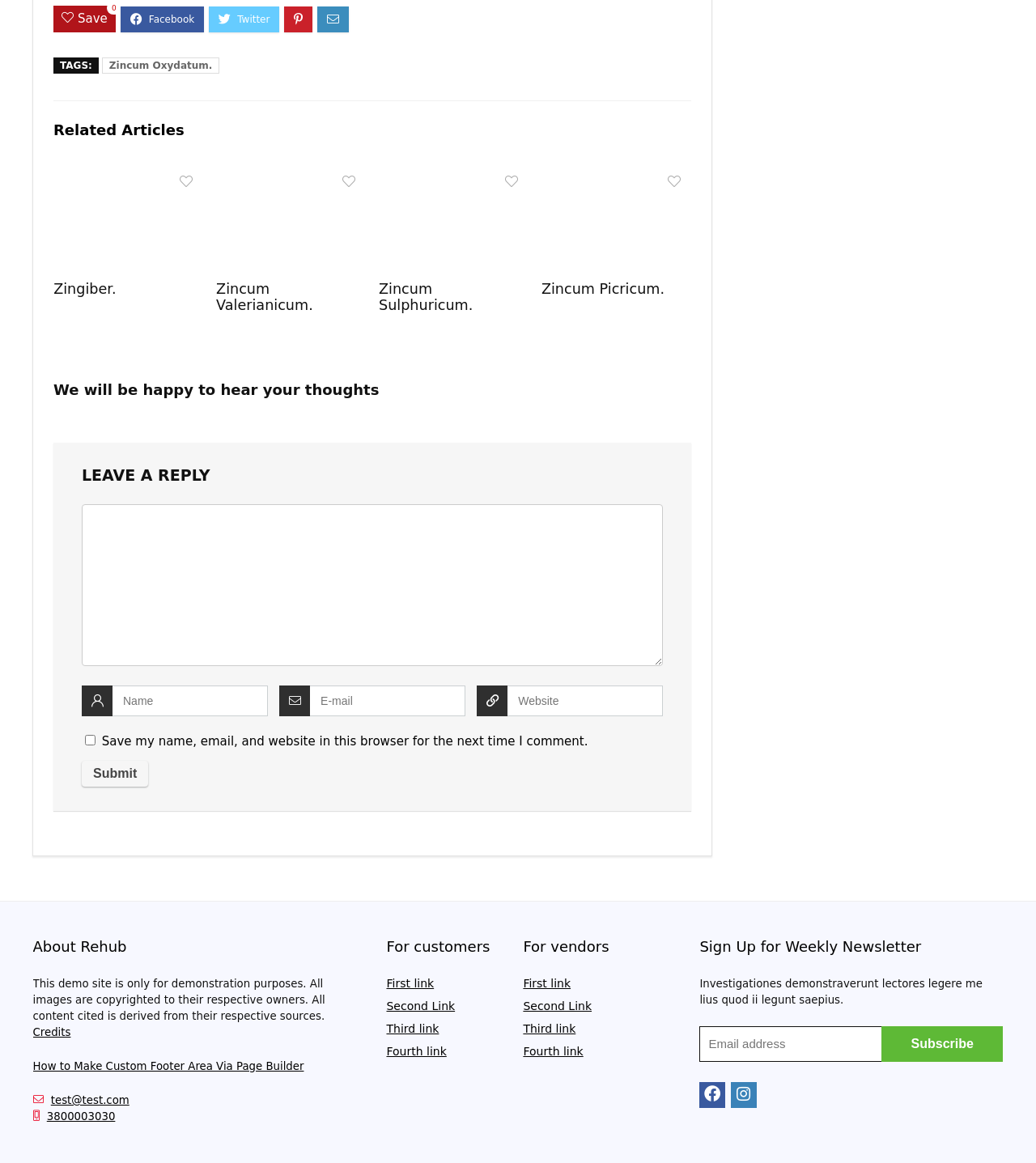Kindly determine the bounding box coordinates for the clickable area to achieve the given instruction: "Subscribe to the weekly newsletter".

[0.851, 0.882, 0.968, 0.913]